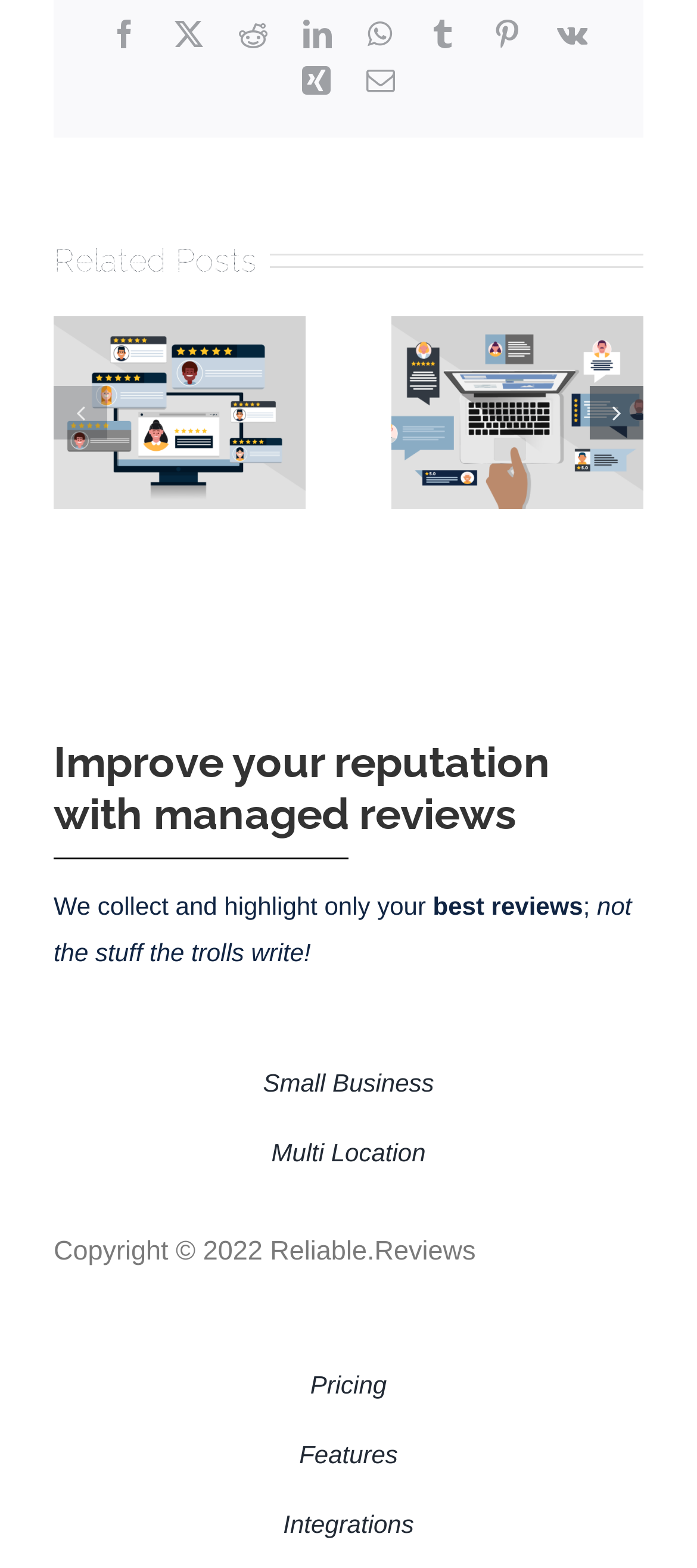Observe the image and answer the following question in detail: What is the purpose of the website?

Based on the heading 'Improve your reputation with managed reviews' and the content of the webpage, it appears that the website is designed to help businesses manage their online reviews and improve their reputation.